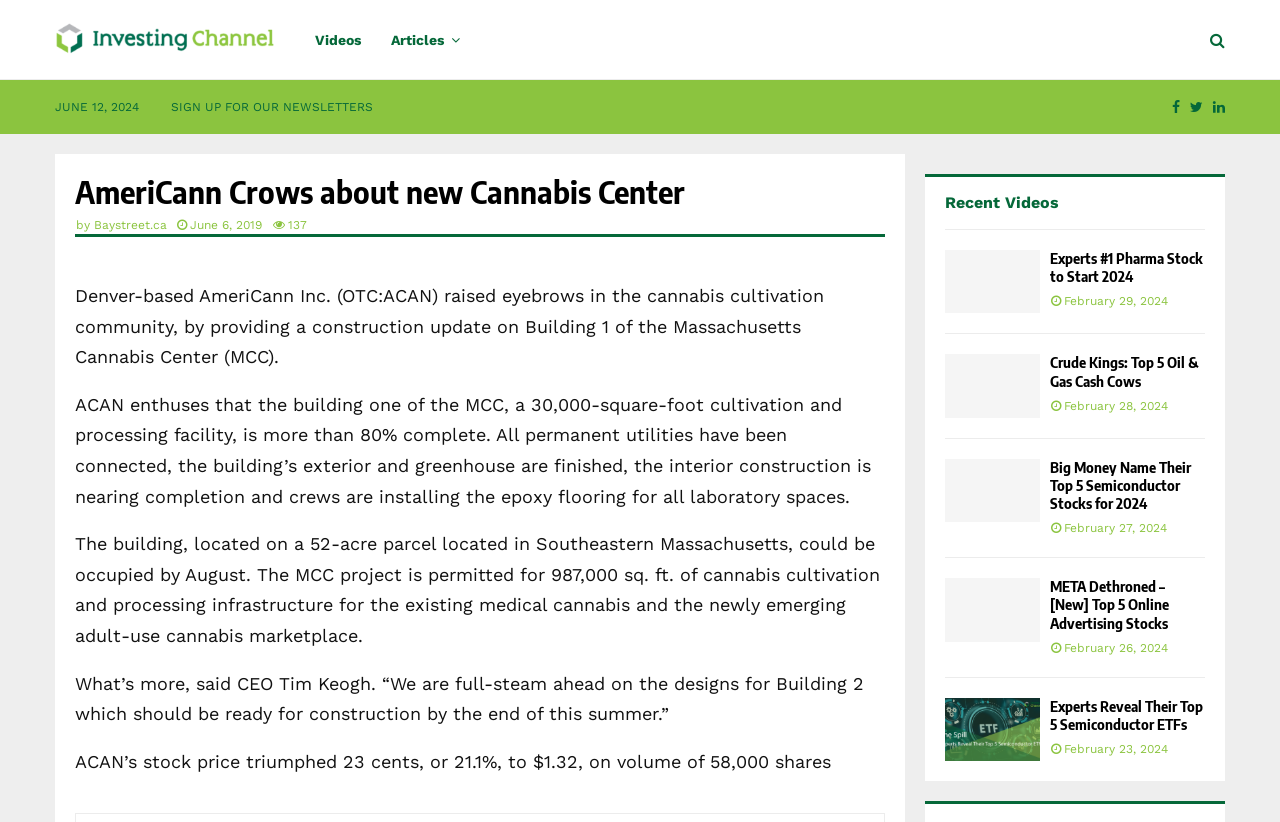What is the stock price of AmeriCann Inc. mentioned in the article?
Please answer the question as detailed as possible based on the image.

The article states that 'ACAN’s stock price triumphed 23 cents, or 21.1%, to $1.32, on volume of 58,000 shares.' This indicates that the stock price of AmeriCann Inc. mentioned in the article is $1.32.